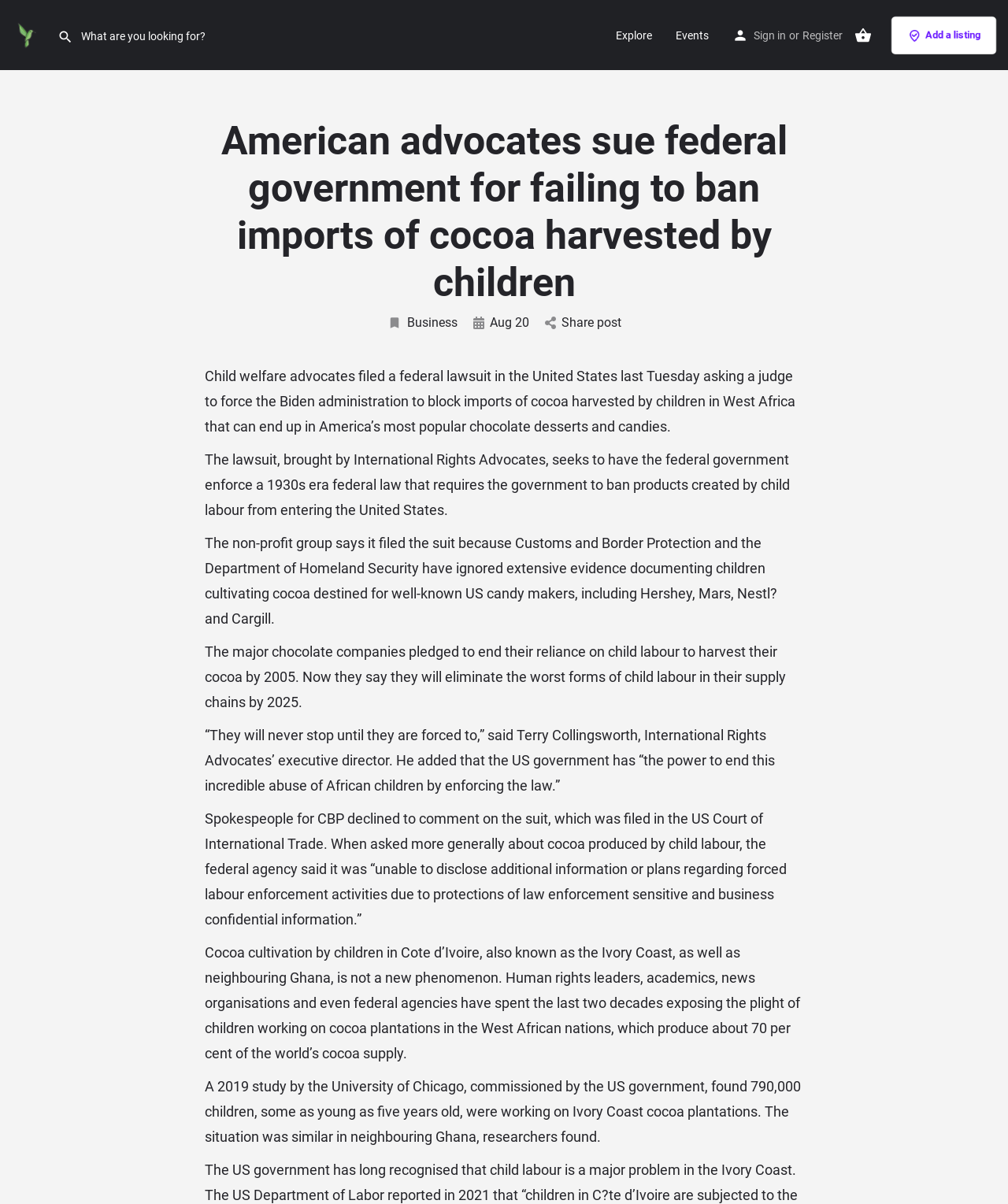Please indicate the bounding box coordinates of the element's region to be clicked to achieve the instruction: "Search for something". Provide the coordinates as four float numbers between 0 and 1, i.e., [left, top, right, bottom].

[0.057, 0.012, 0.291, 0.046]